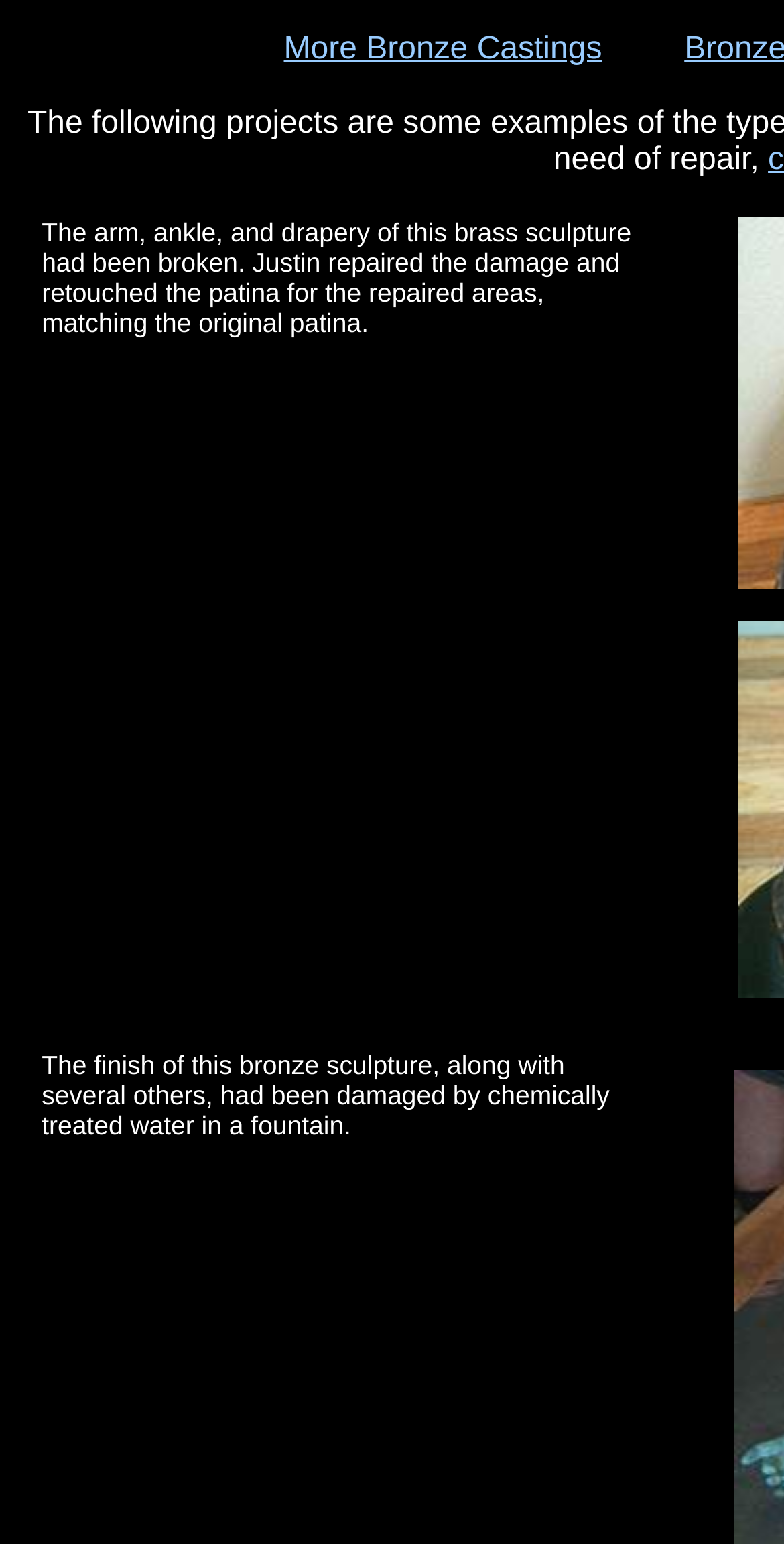Using floating point numbers between 0 and 1, provide the bounding box coordinates in the format (top-left x, top-left y, bottom-right x, bottom-right y). Locate the UI element described here: article in City AM

None